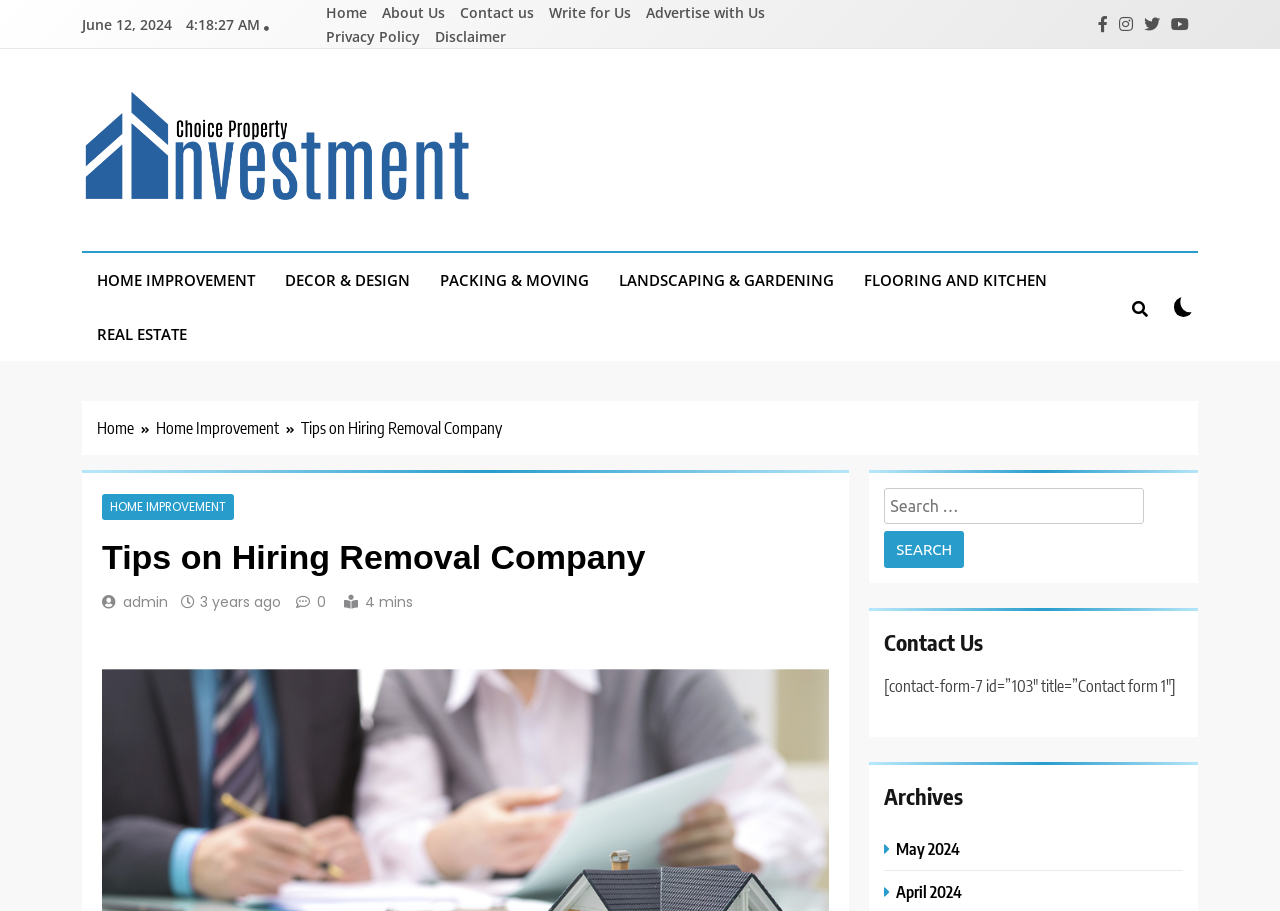Find the bounding box coordinates of the element's region that should be clicked in order to follow the given instruction: "Click on the 'PACKING & MOVING' link". The coordinates should consist of four float numbers between 0 and 1, i.e., [left, top, right, bottom].

[0.332, 0.278, 0.472, 0.337]